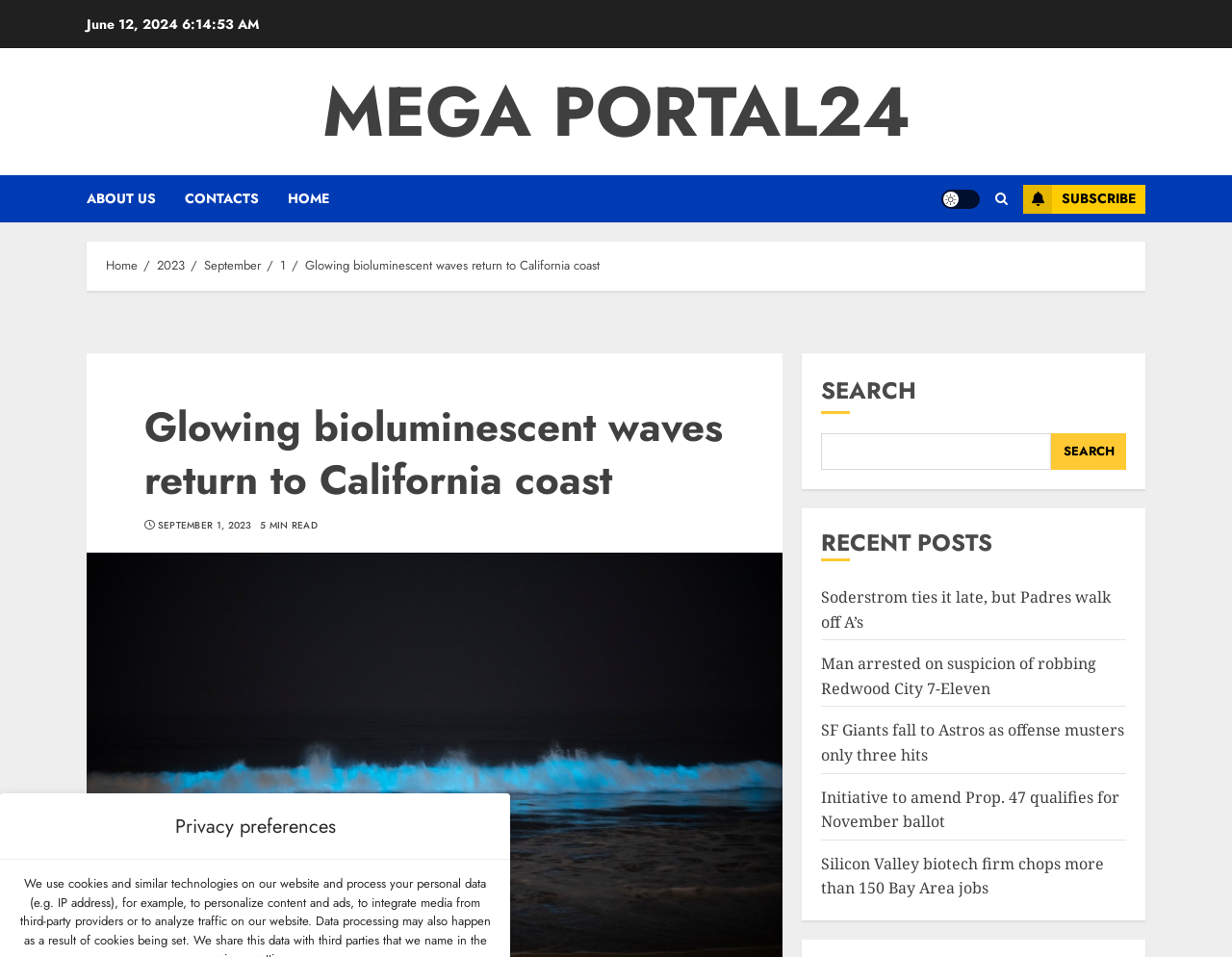Can you find and generate the webpage's heading?

Glowing bioluminescent waves return to California coast